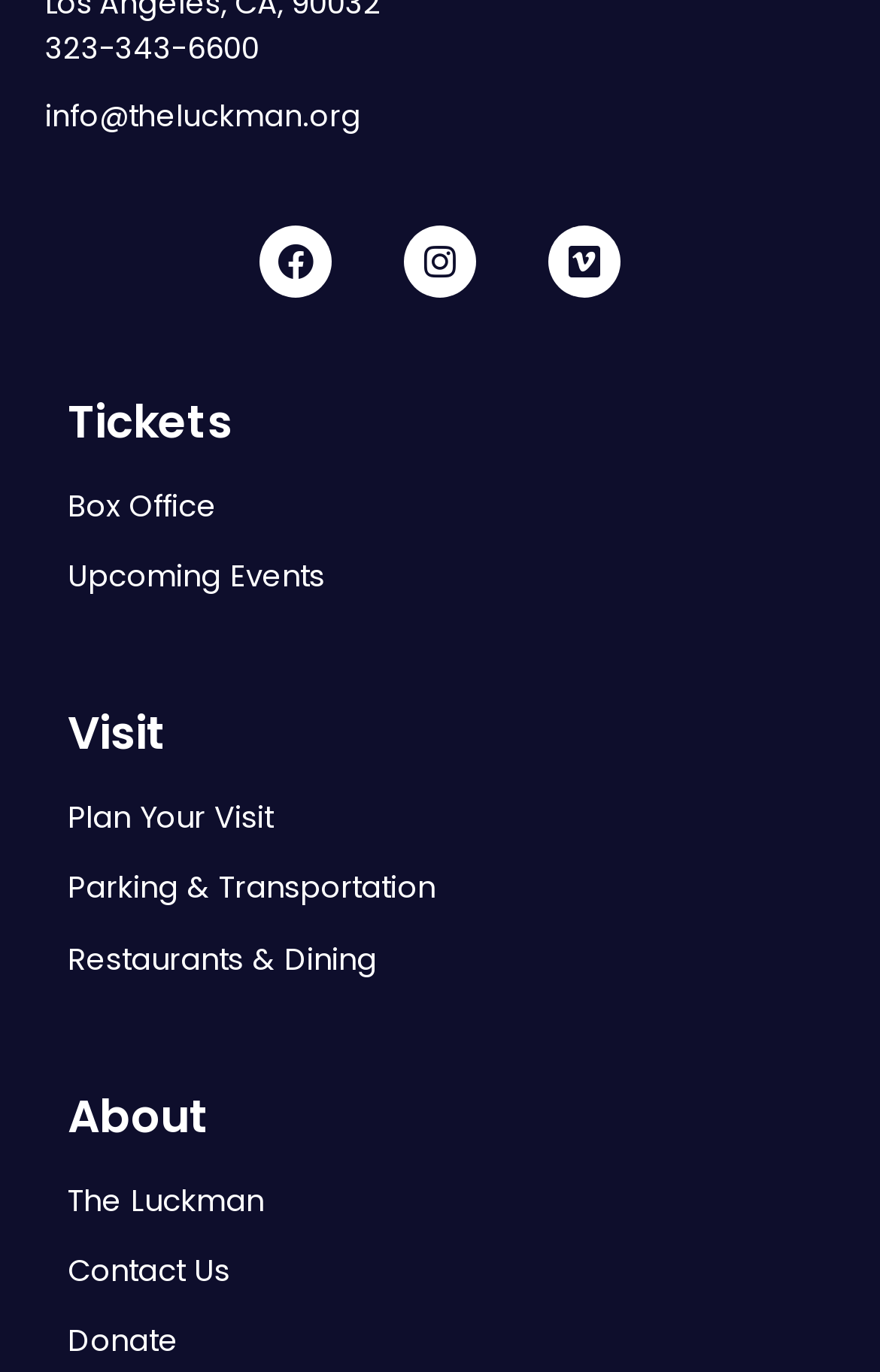Please provide a one-word or short phrase answer to the question:
How can I contact the organization?

Contact Us